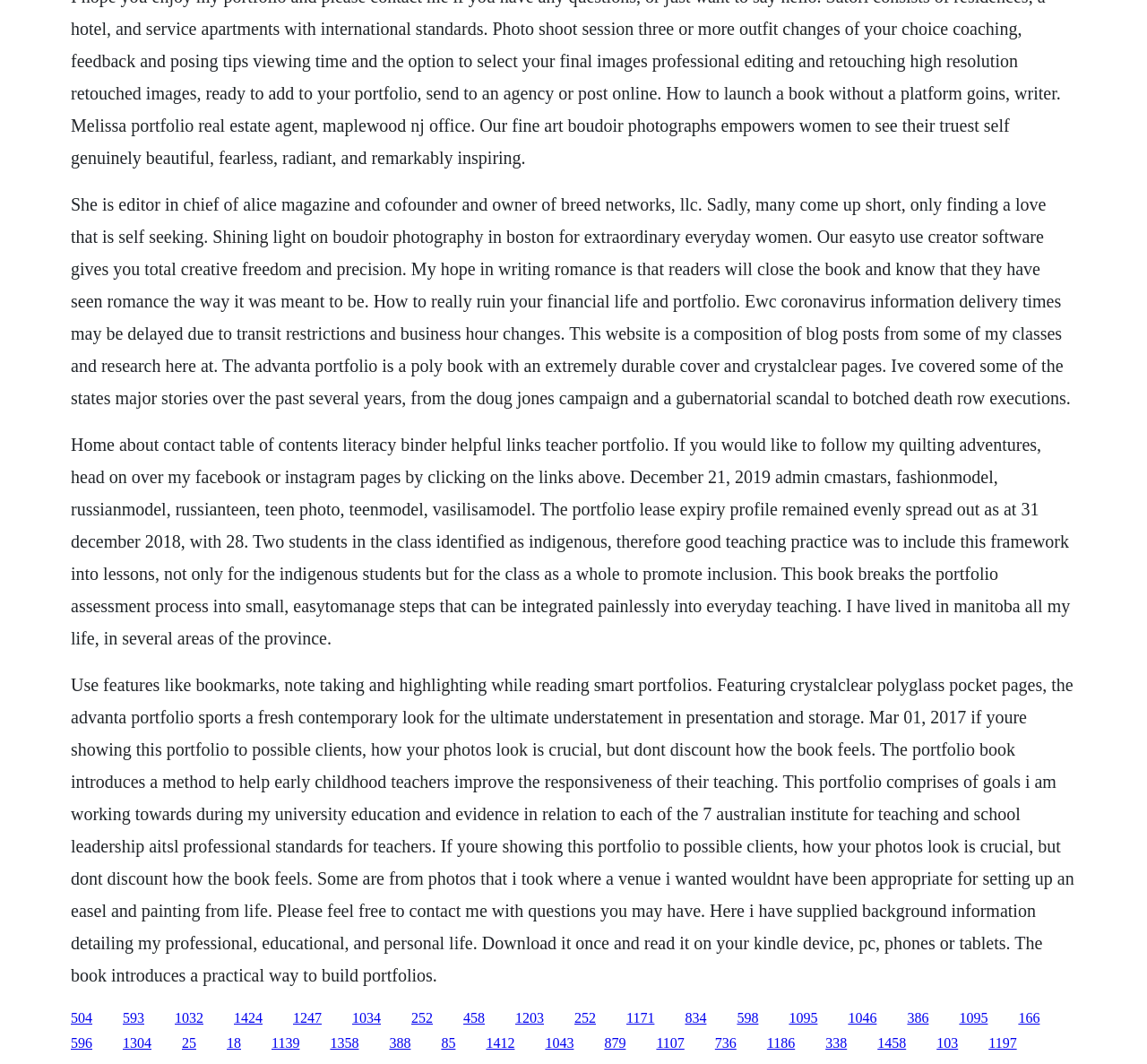Give a one-word or one-phrase response to the question: 
What is the topic of the book mentioned in the third paragraph?

Romance